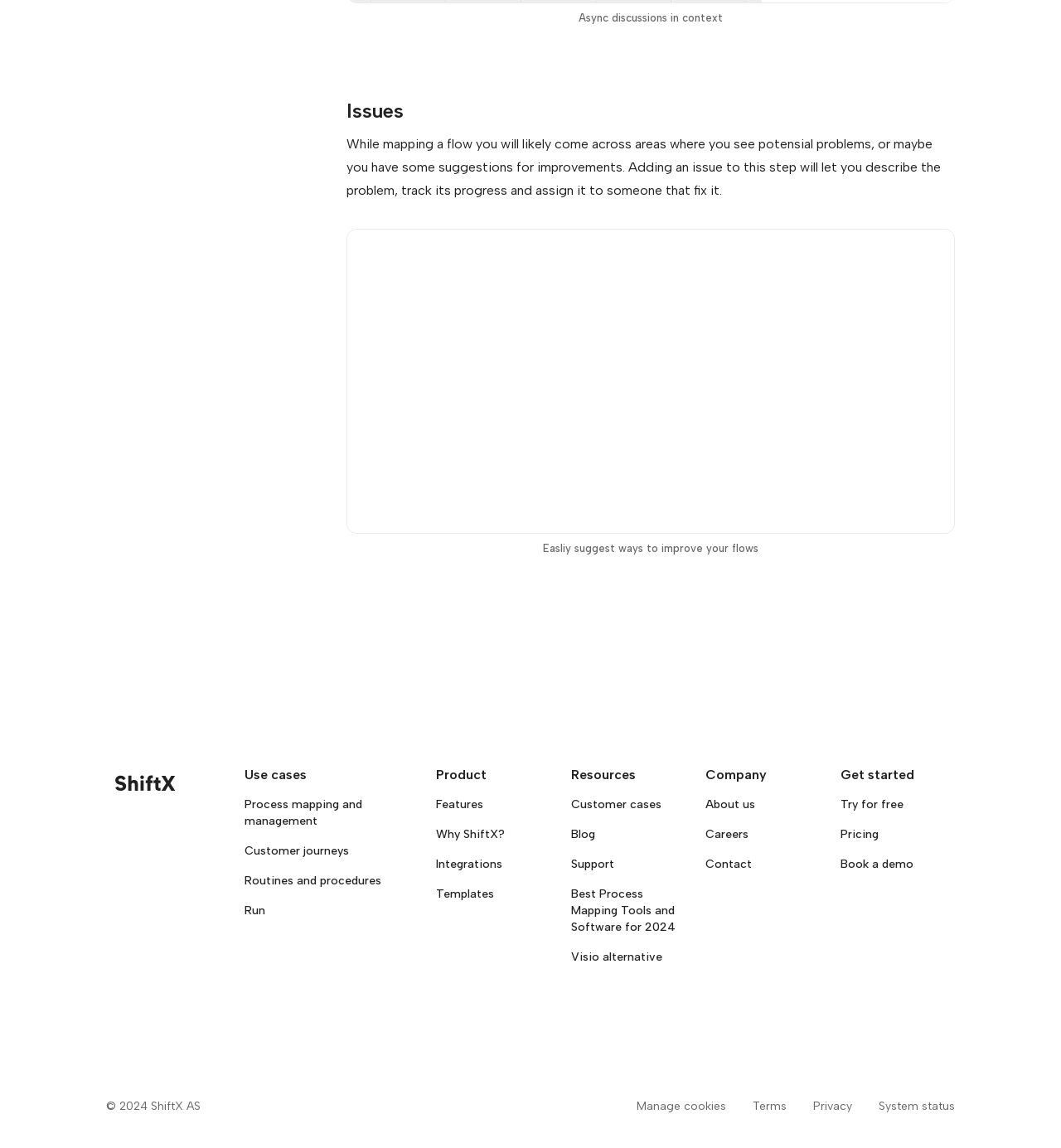Please determine the bounding box coordinates of the element's region to click for the following instruction: "Contact us".

[0.665, 0.747, 0.709, 0.759]